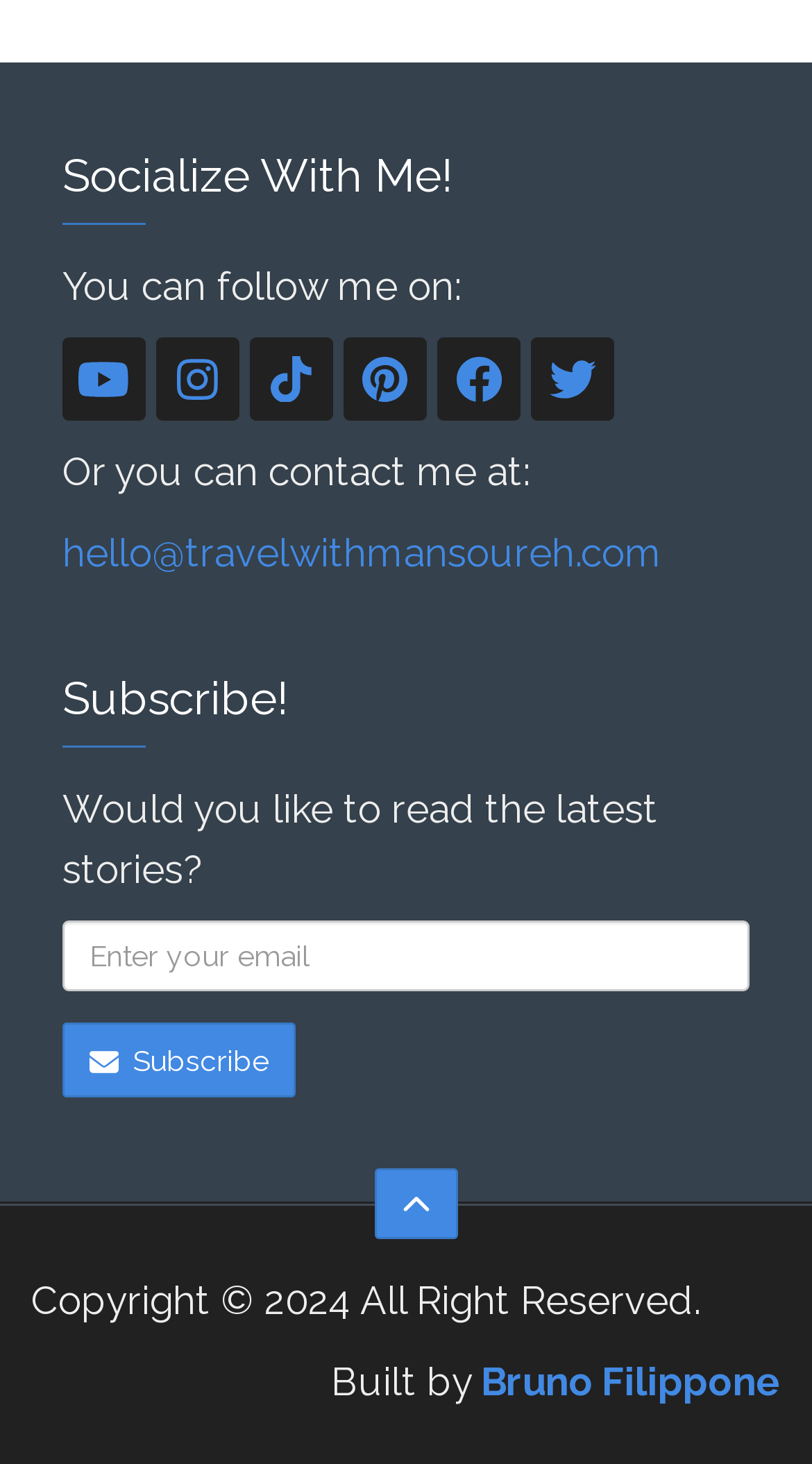Identify the bounding box coordinates of the element to click to follow this instruction: 'Like this post'. Ensure the coordinates are four float values between 0 and 1, provided as [left, top, right, bottom].

None